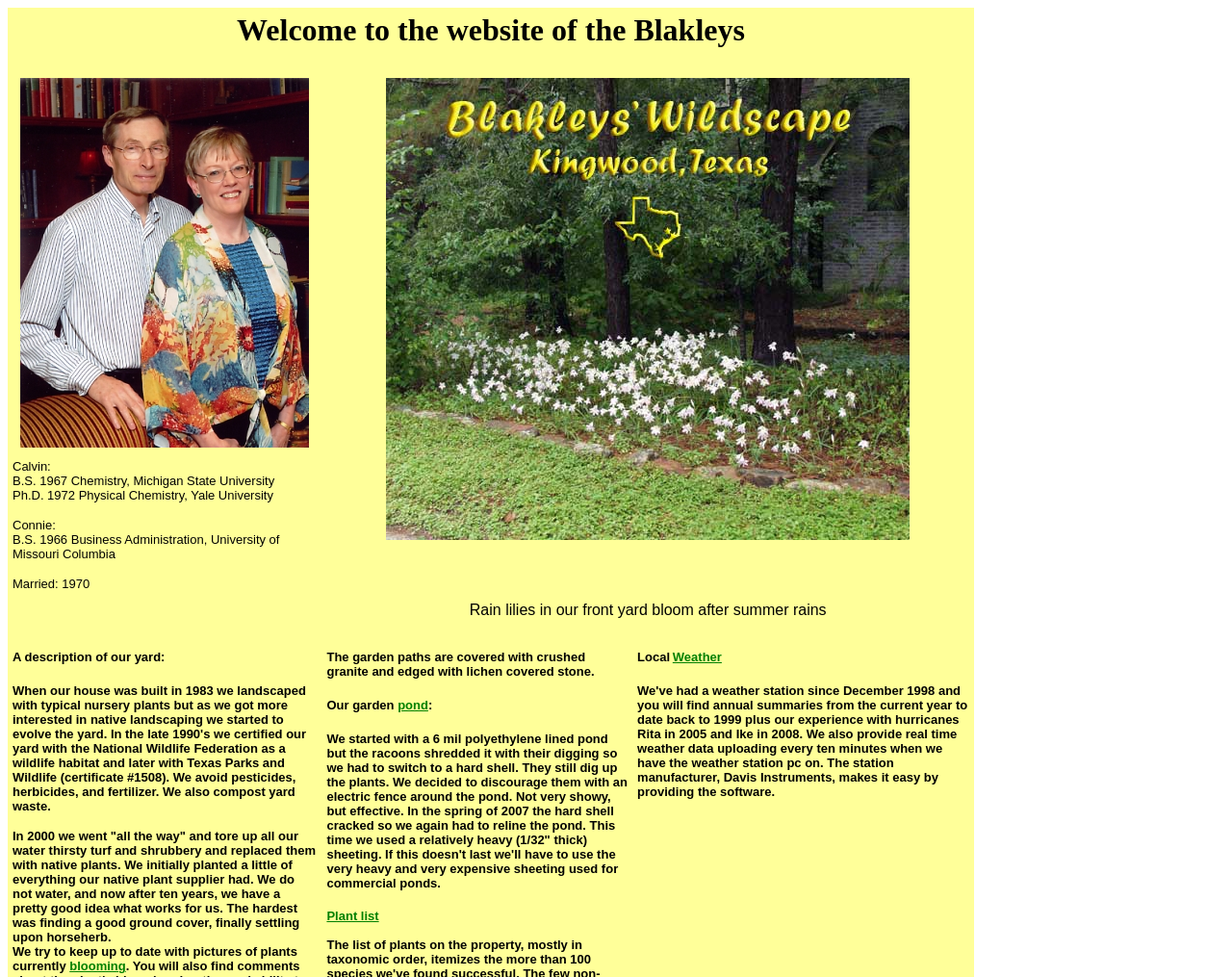Answer this question using a single word or a brief phrase:
What is the degree earned by Calvin from Michigan State University?

B.S. 1967 Chemistry